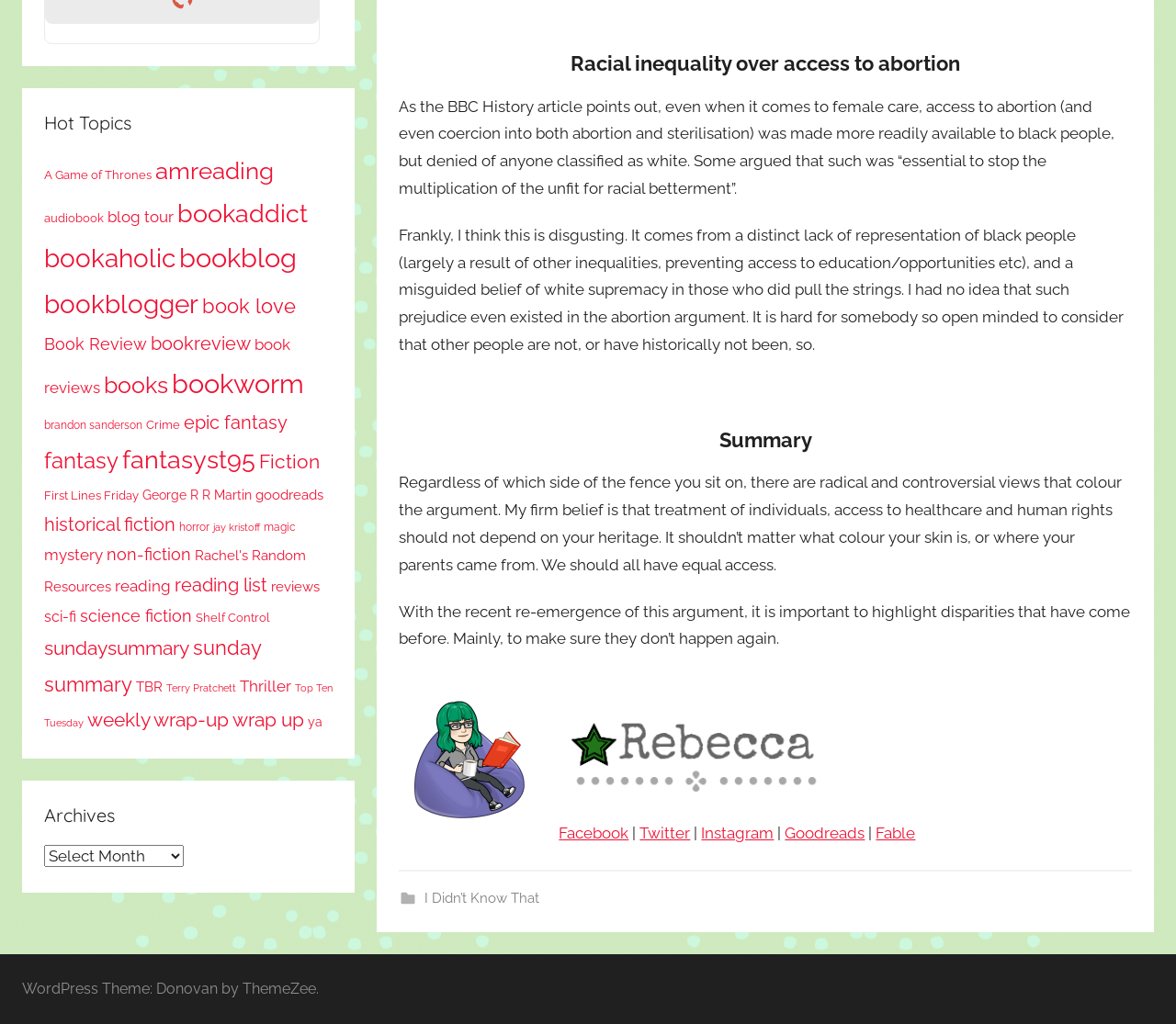Use a single word or phrase to respond to the question:
What social media platforms are linked at the bottom of the webpage?

Facebook, Twitter, Instagram, Goodreads, Fable